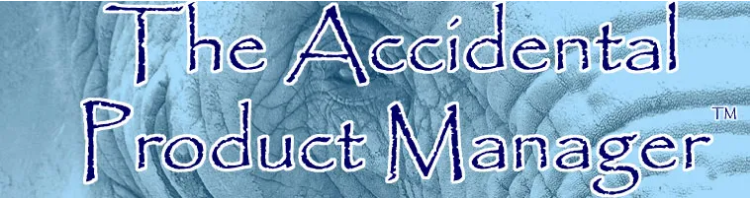Explain the details of the image comprehensively.

The image prominently displays the title "The Accidental Product Manager," rendered in bold, stylized font. The lettering is primarily blue, standing out against a textured light blue background that evokes a sense of creativity and innovation. This title is part of a brand associated with insights and experiences in product management, inviting viewers to explore the journey of becoming an effective product manager unexpectedly. The inclusion of the trademark symbol (™) signifies that this title is a registered trademark, highlighting its significance and credibility within the industry.